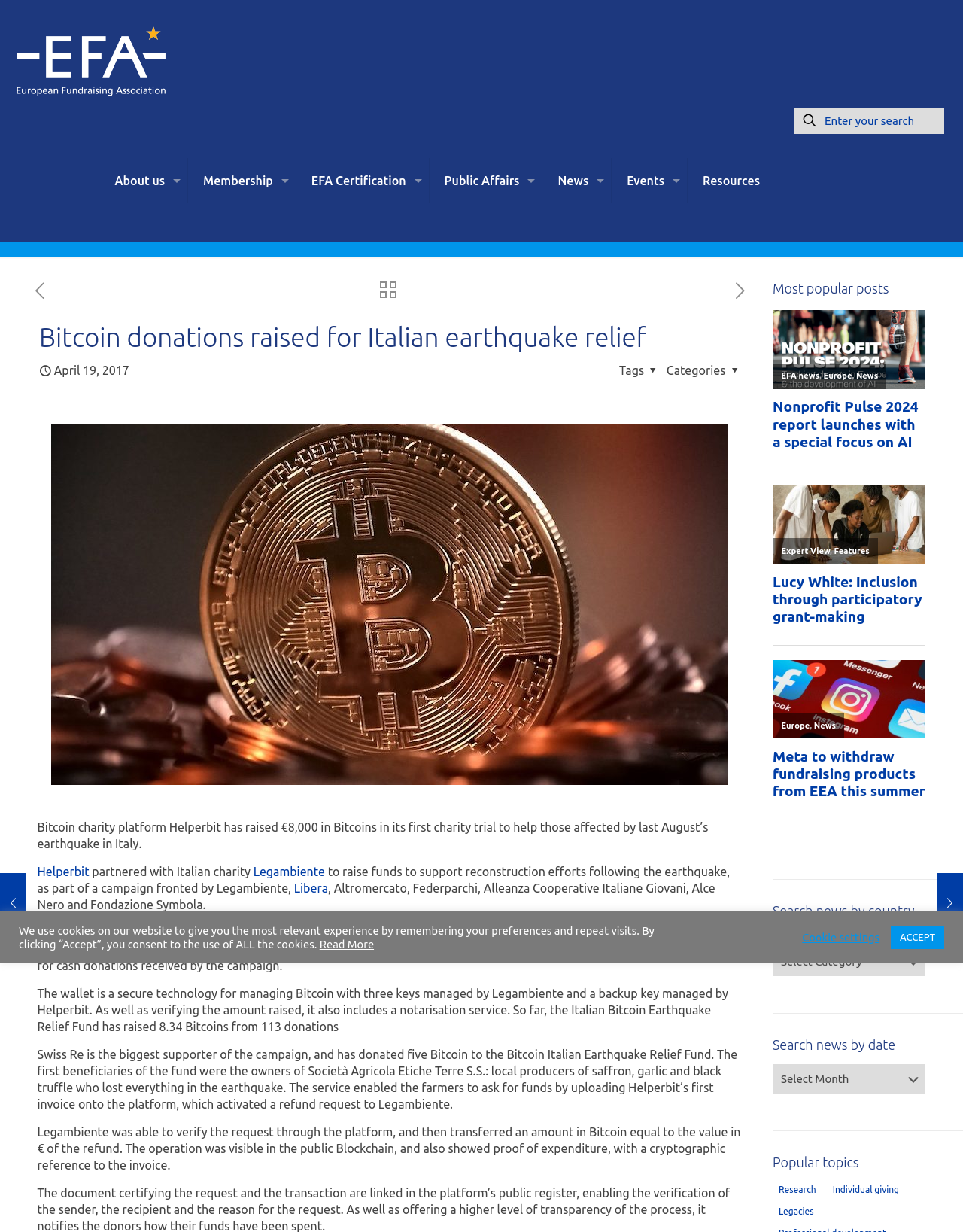Determine the bounding box coordinates for the area that should be clicked to carry out the following instruction: "Read the 'Bitcoin donations raised for Italian earthquake relief' article".

[0.041, 0.263, 0.769, 0.285]